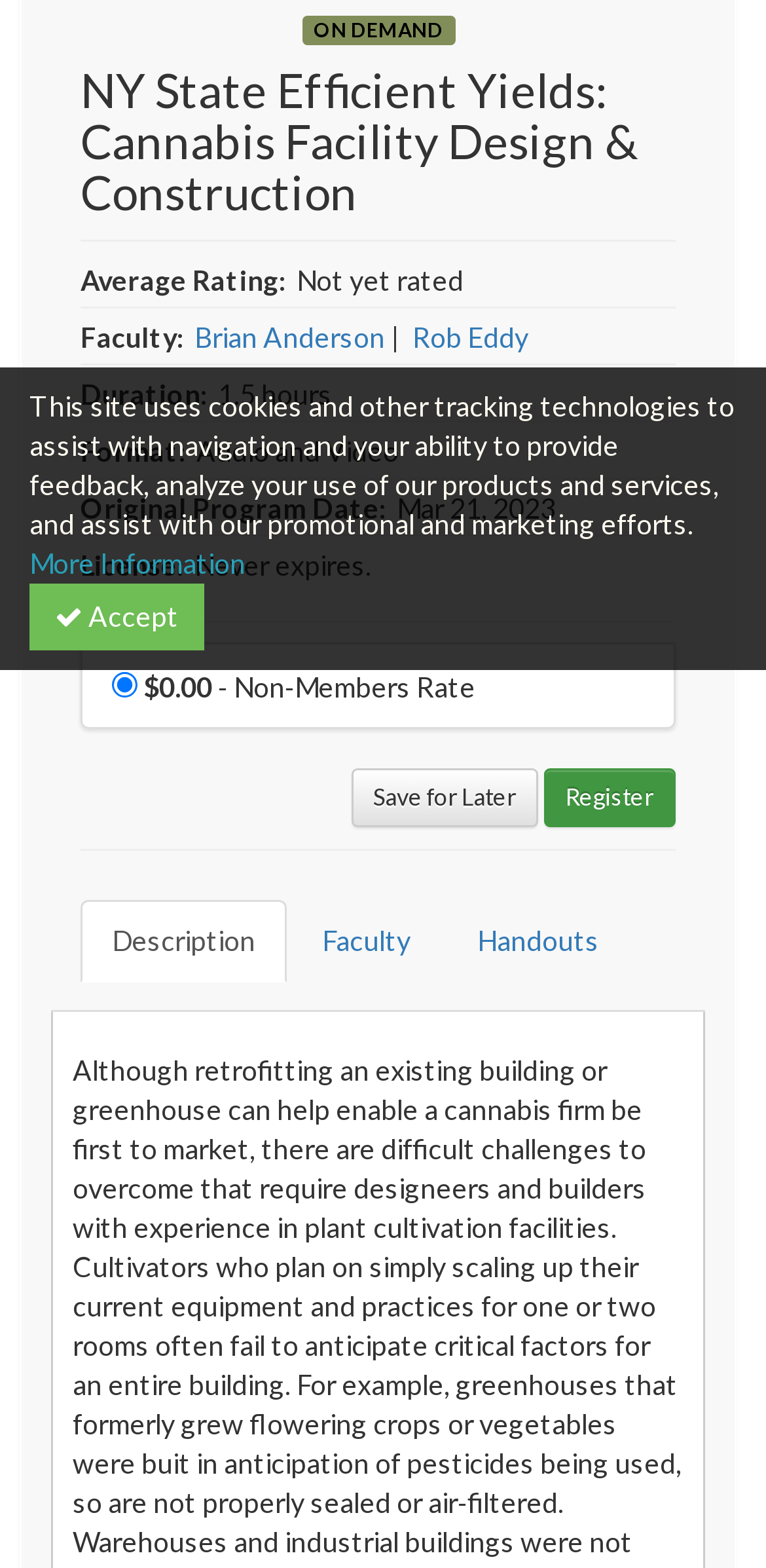Identify the bounding box for the element characterized by the following description: "On Demand".

[0.394, 0.009, 0.594, 0.028]